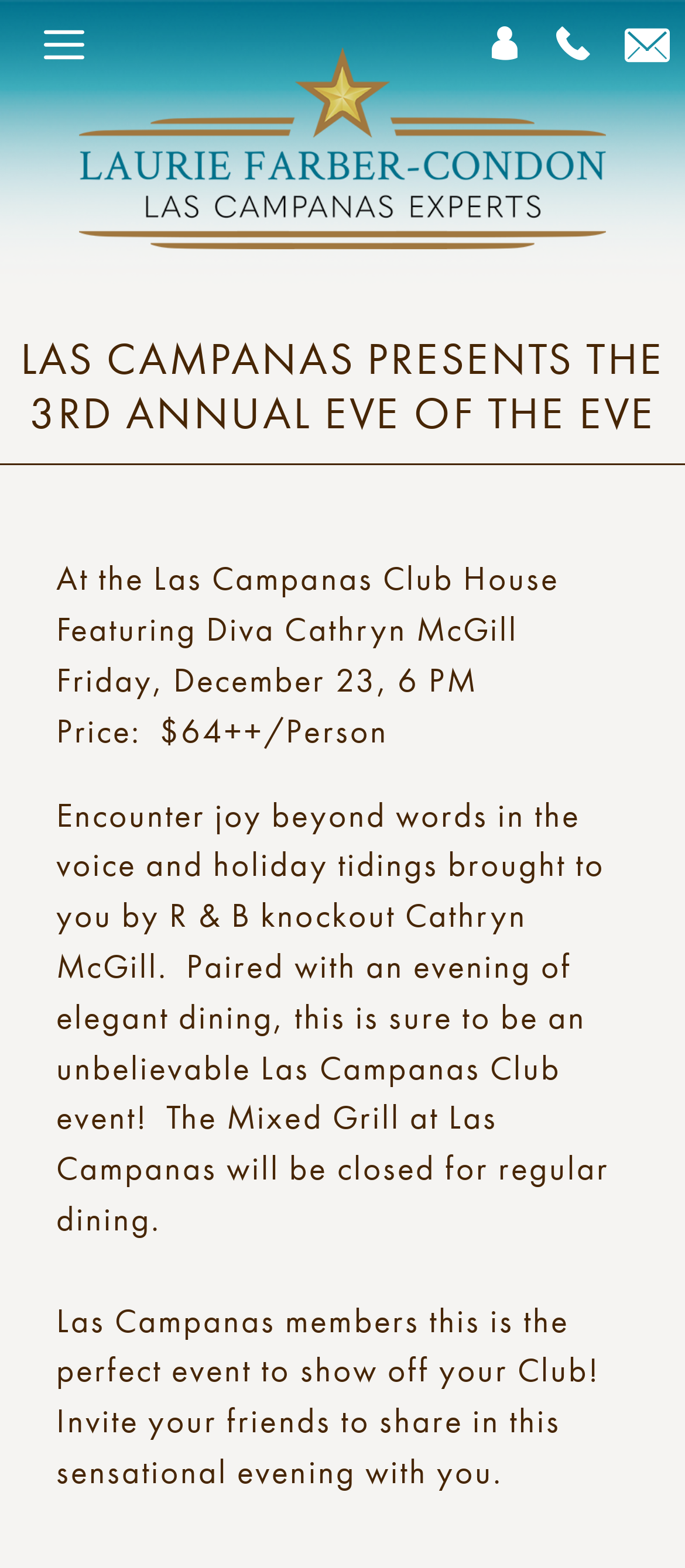Respond to the question below with a single word or phrase:
What is the event name?

Eve of the Eve